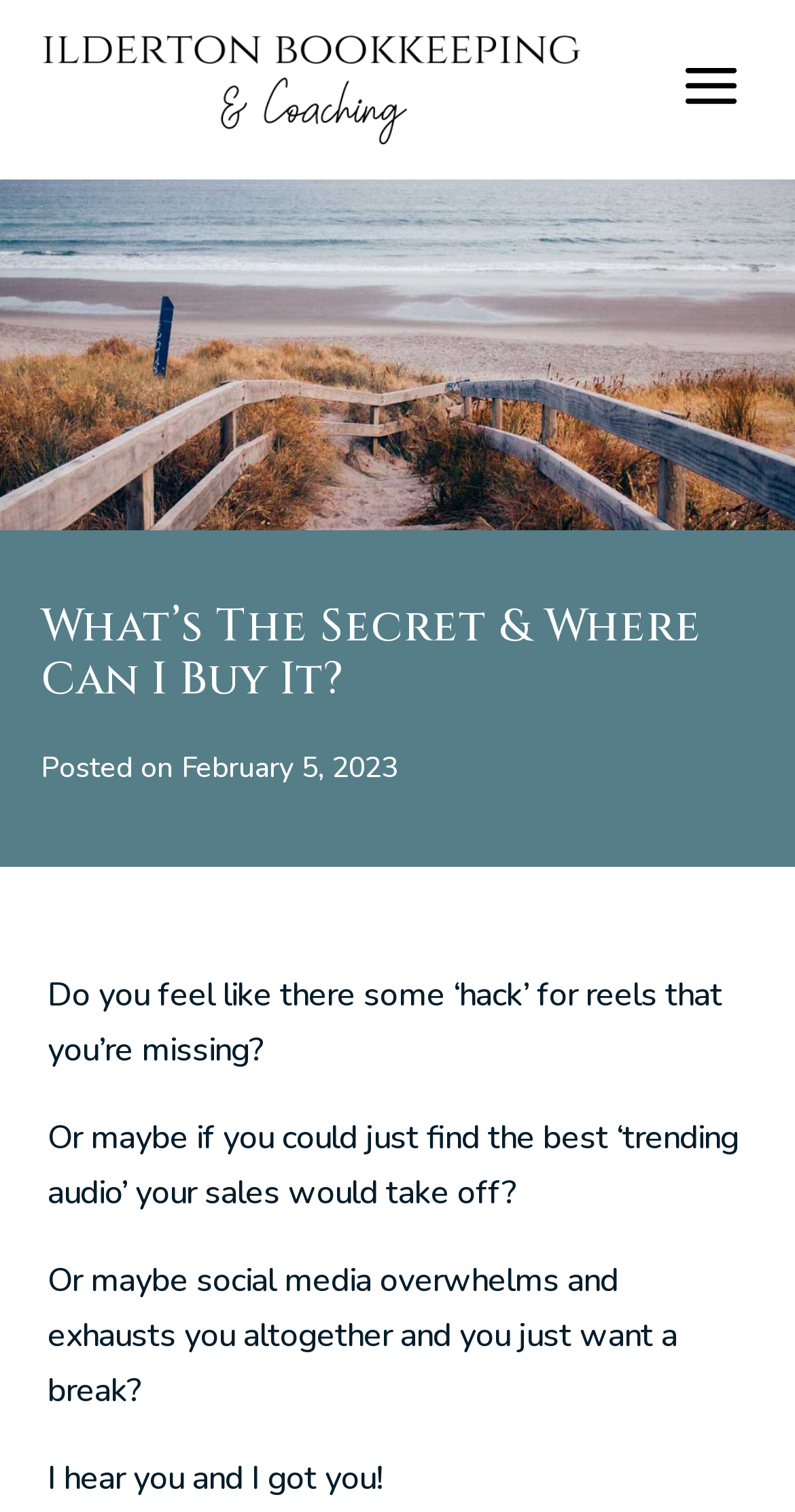Using the image as a reference, answer the following question in as much detail as possible:
What is the purpose of the search bar?

The search bar is located at the top of the webpage and has a placeholder text 'Search for...'. This suggests that the purpose of the search bar is to allow users to search for specific content within the website.